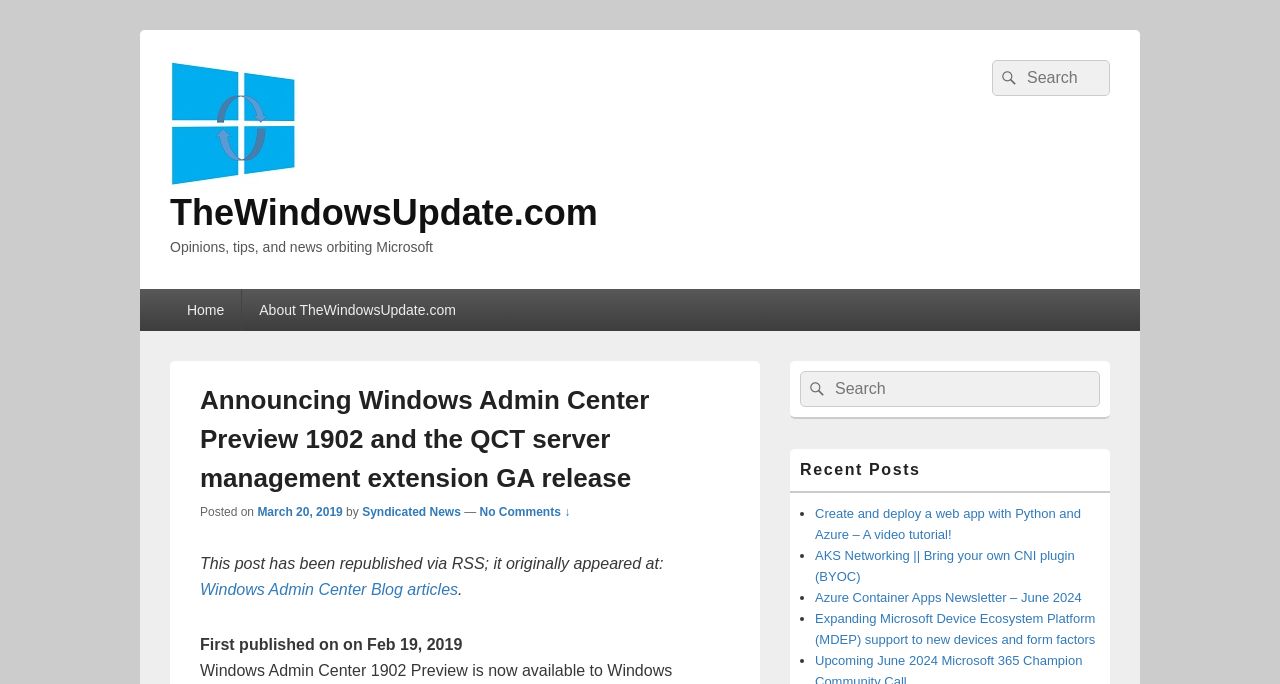Highlight the bounding box coordinates of the element that should be clicked to carry out the following instruction: "Search for something". The coordinates must be given as four float numbers ranging from 0 to 1, i.e., [left, top, right, bottom].

[0.775, 0.088, 0.867, 0.14]